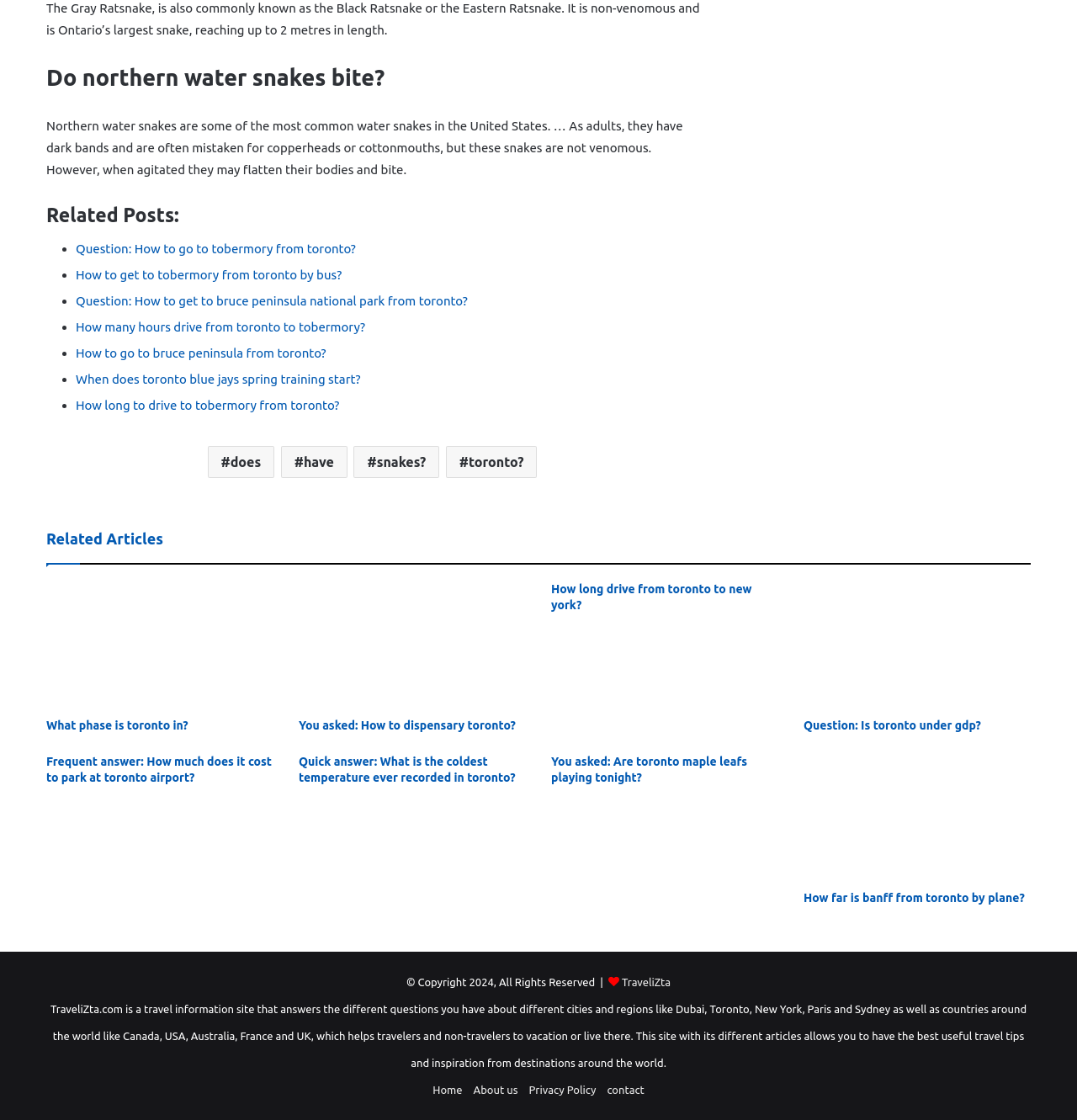Identify the bounding box coordinates of the element that should be clicked to fulfill this task: "Go to 'Home'". The coordinates should be provided as four float numbers between 0 and 1, i.e., [left, top, right, bottom].

[0.402, 0.968, 0.429, 0.978]